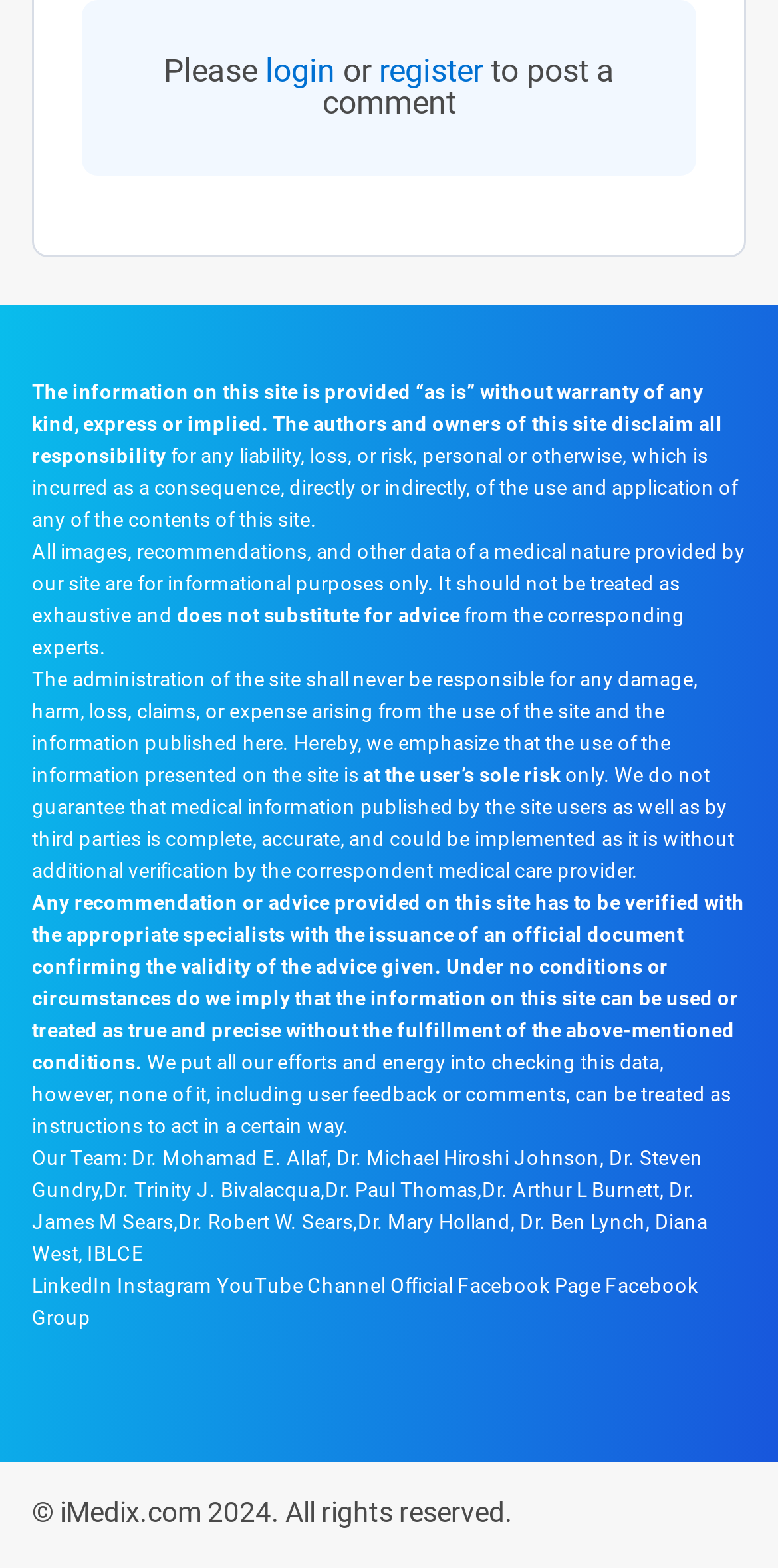Determine the bounding box coordinates of the clickable element to achieve the following action: 'click login'. Provide the coordinates as four float values between 0 and 1, formatted as [left, top, right, bottom].

[0.341, 0.033, 0.431, 0.057]